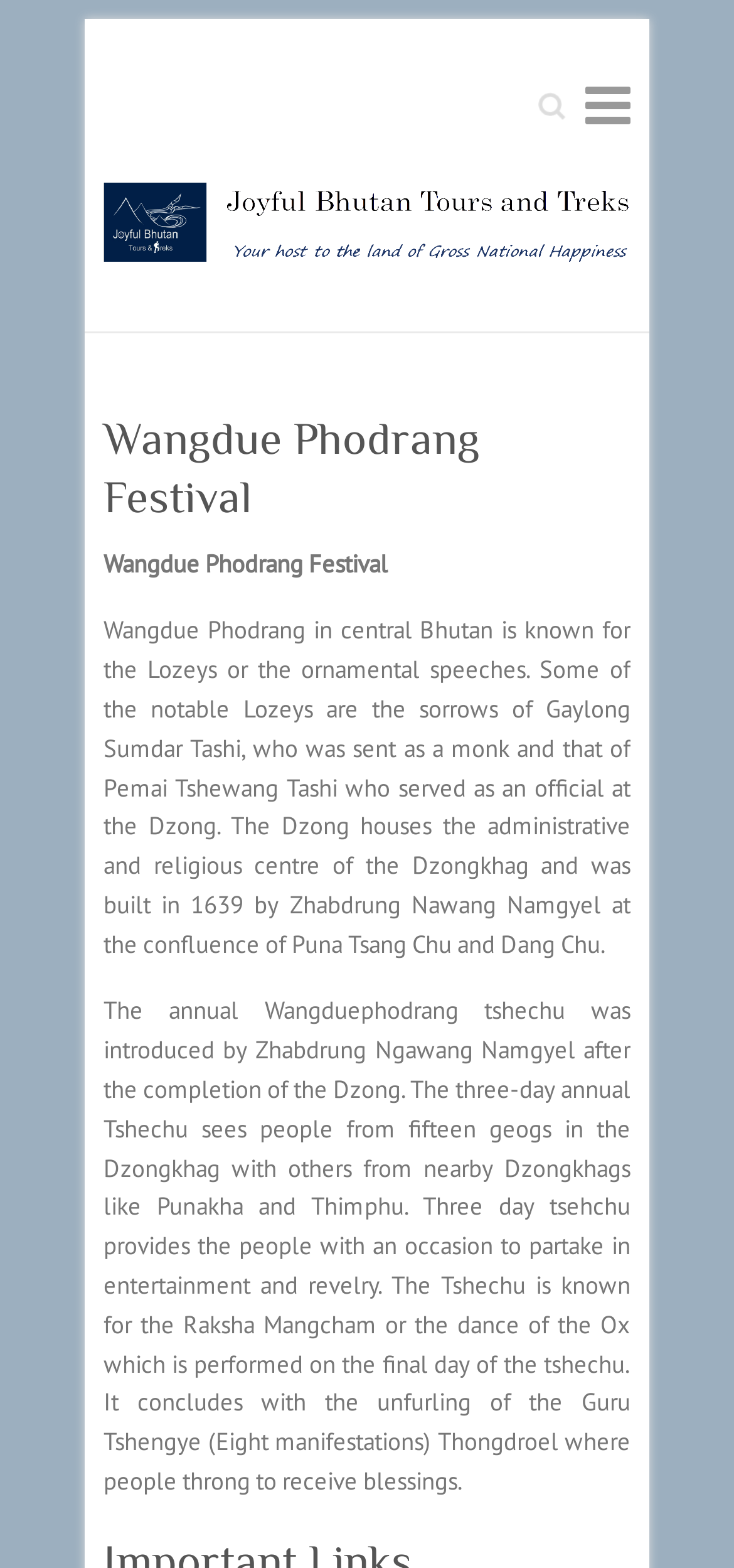Where is Wangdue Phodrang located?
Using the visual information, respond with a single word or phrase.

Central Bhutan